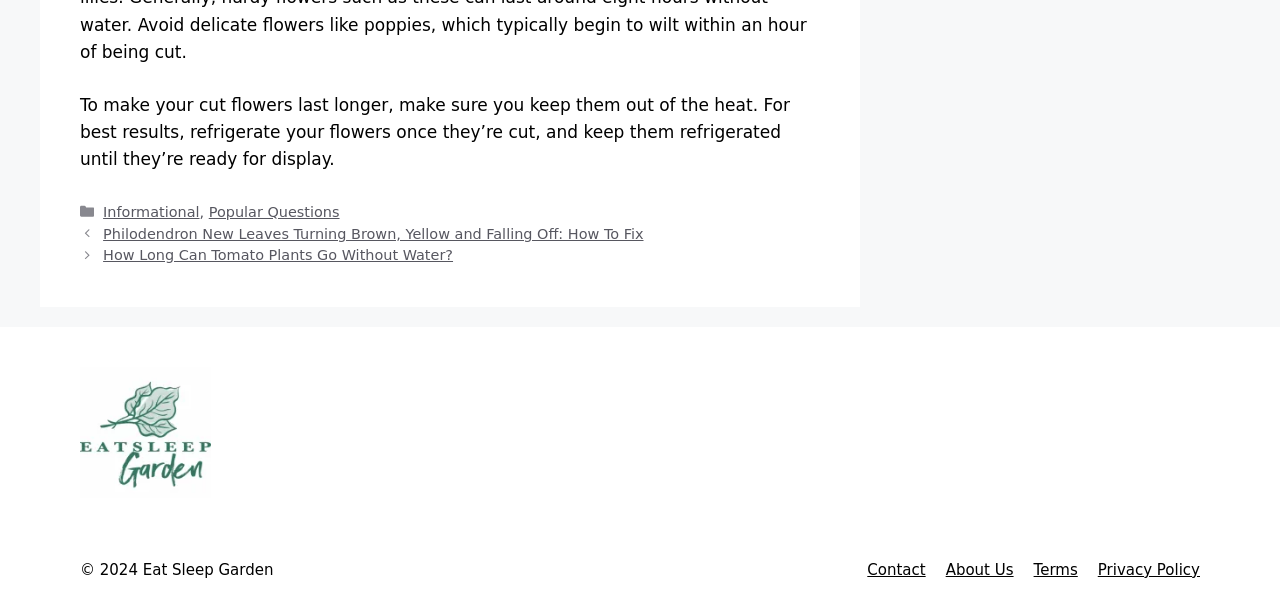Please determine the bounding box coordinates of the section I need to click to accomplish this instruction: "read about philodendron new leaves turning brown".

[0.081, 0.375, 0.503, 0.401]